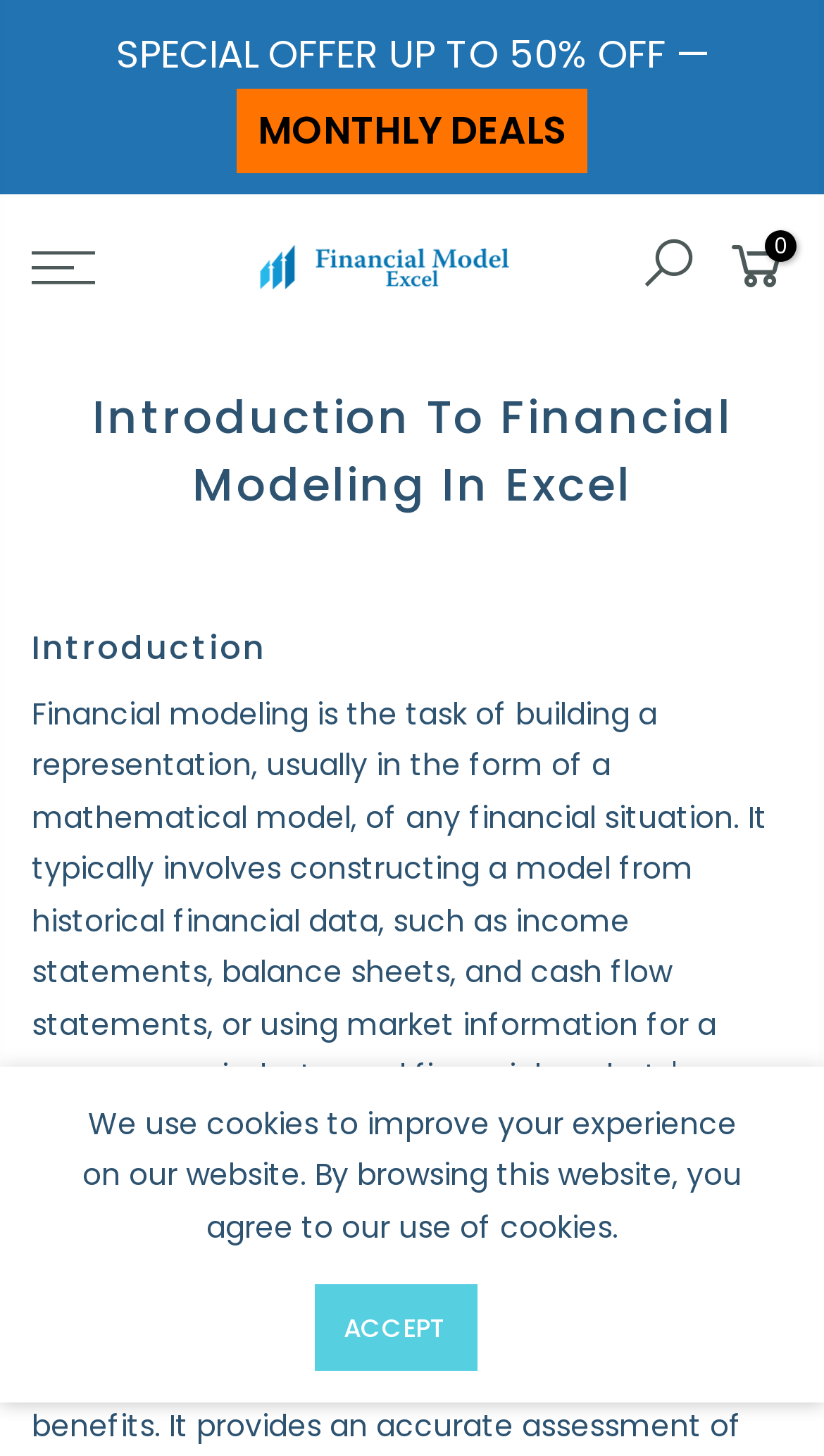Please determine the bounding box coordinates of the clickable area required to carry out the following instruction: "Click the 'MONTHLY DEALS' button". The coordinates must be four float numbers between 0 and 1, represented as [left, top, right, bottom].

[0.287, 0.06, 0.713, 0.118]